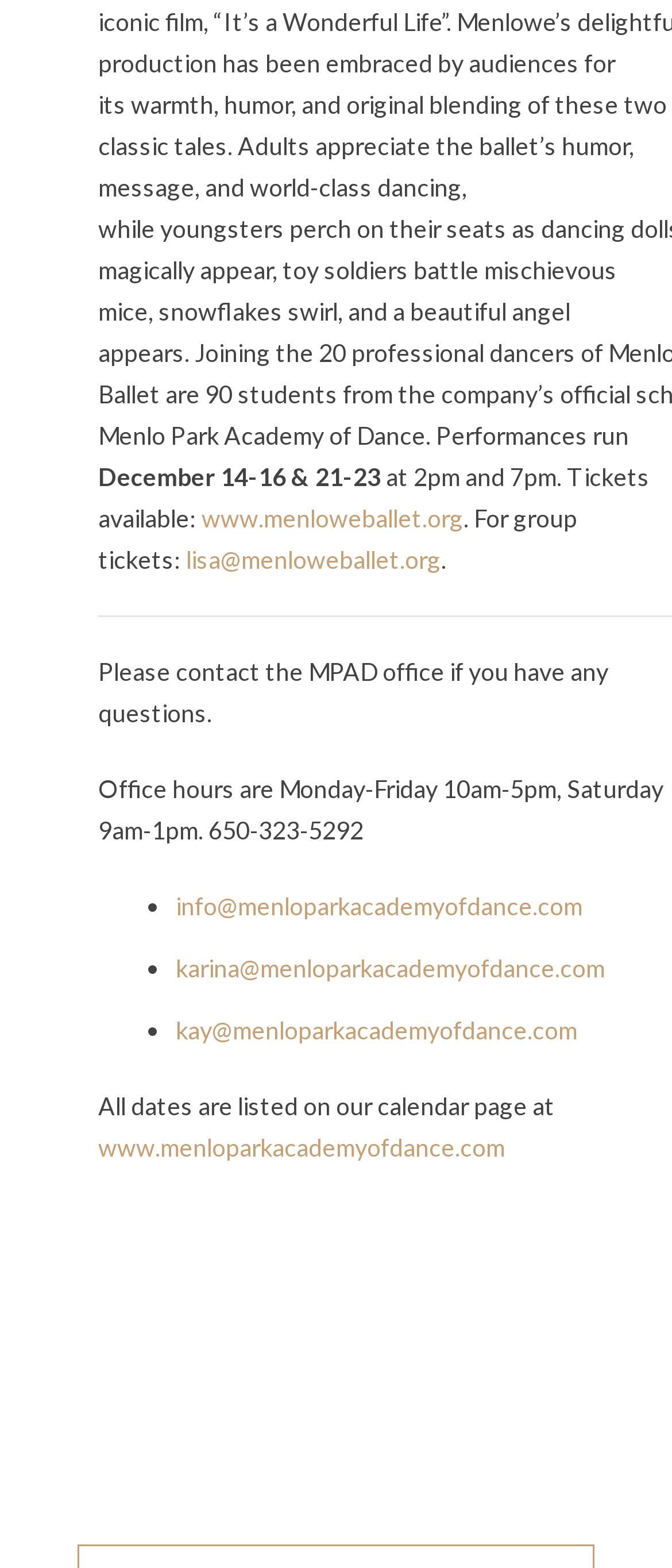What is the website to buy tickets?
Give a thorough and detailed response to the question.

The website to buy tickets is mentioned in the fifth line of the webpage, which is 'www.menloweballet.org'. This is a link element with bounding box coordinates [0.3, 0.321, 0.69, 0.34].